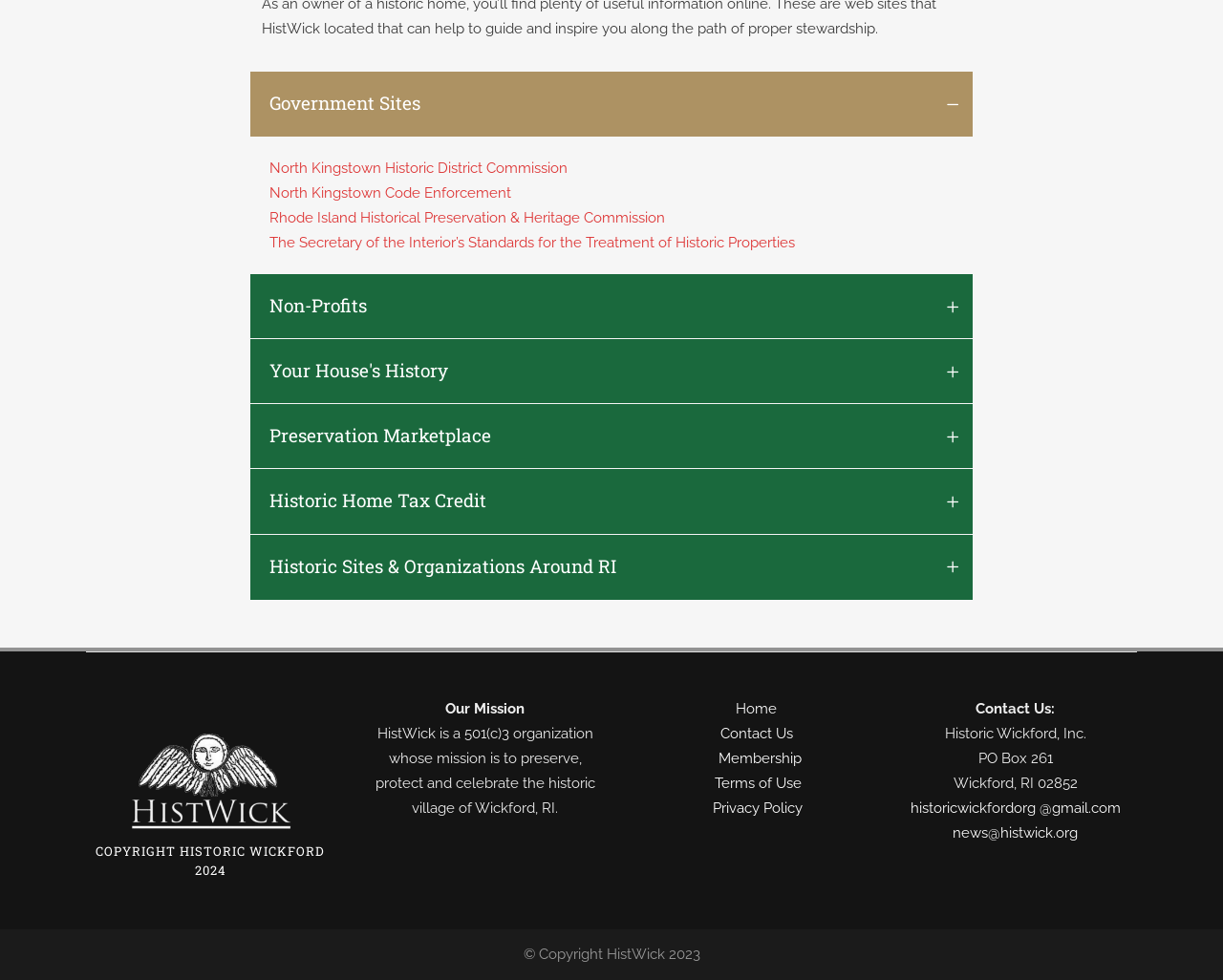What is the address of Historic Wickford, Inc.?
Based on the screenshot, provide your answer in one word or phrase.

PO Box 261, Wickford, RI 02852